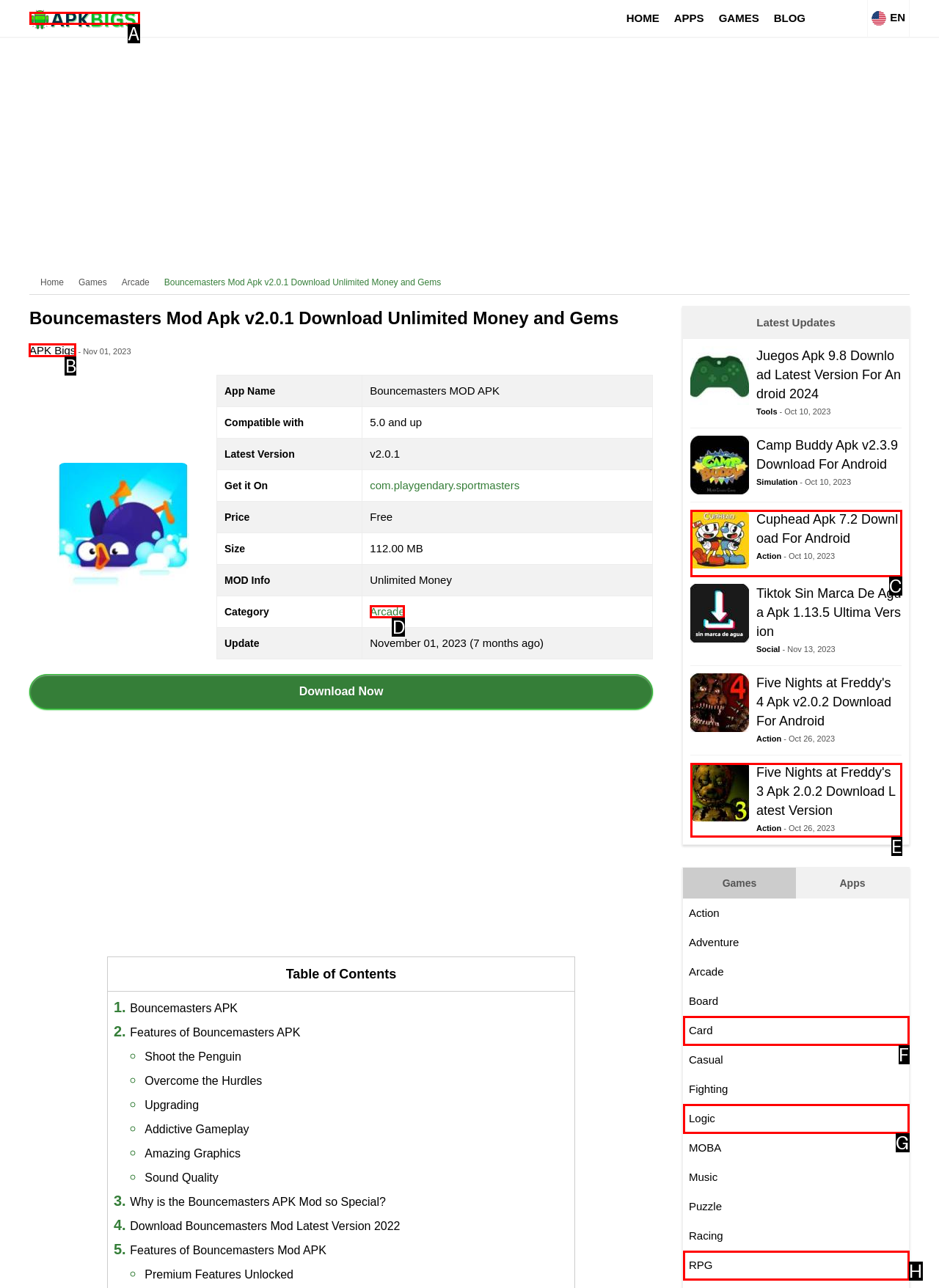Determine which UI element you should click to perform the task: Click on the 'APK Bigs' link
Provide the letter of the correct option from the given choices directly.

B